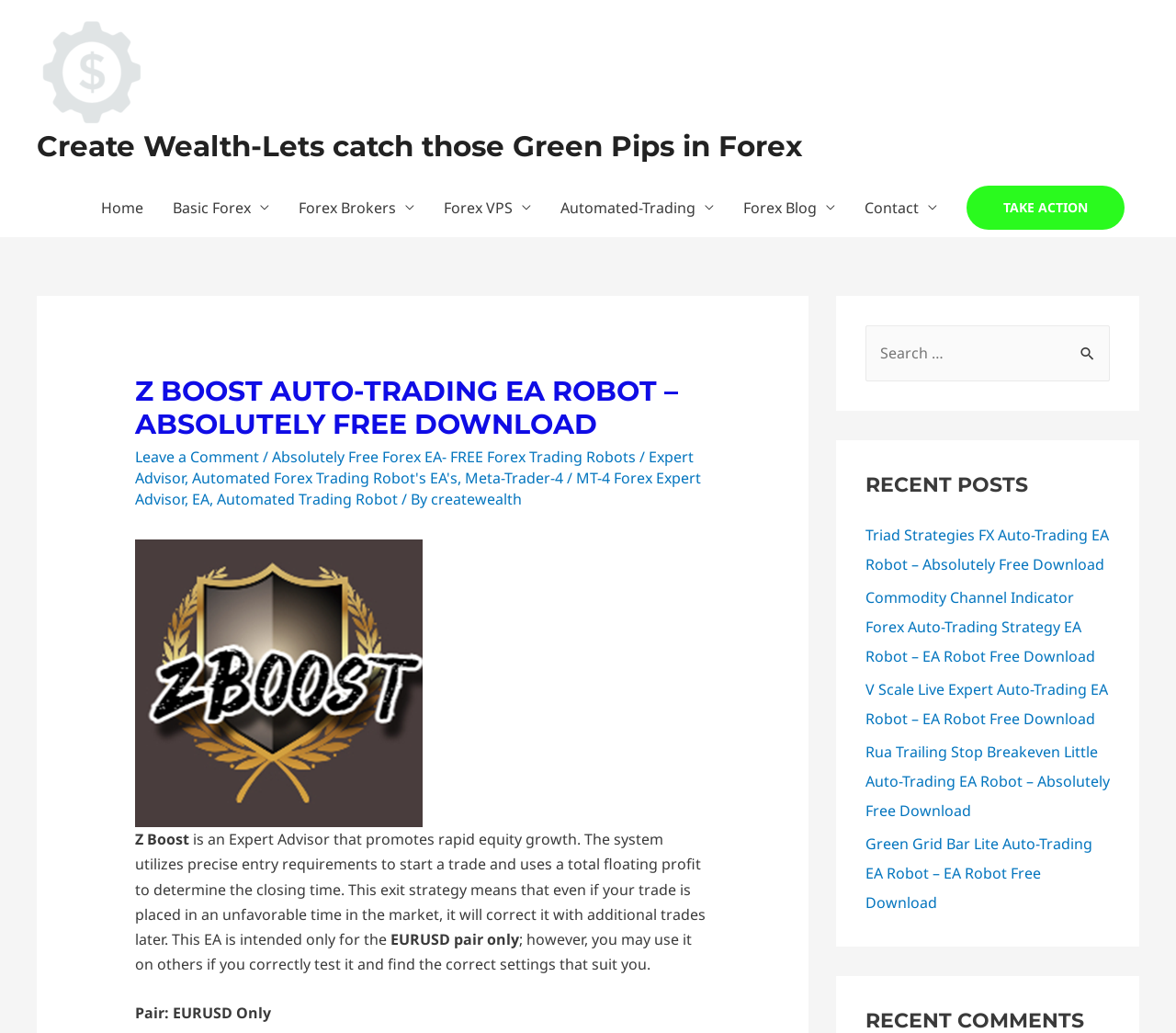Explain in detail what you observe on this webpage.

This webpage is about Z Boost Auto-Trading EA Robot, a free download for creating wealth in Forex trading. At the top, there is a link to "Best Cheapest Forex EA & Robots" accompanied by an image. Below it, there is a link to "Create Wealth-Lets catch those Green Pips in Forex". 

On the left side, there is a navigation menu with links to various sections of the website, including "Home", "Basic Forex", "Forex Brokers", "Forex VPS", "Automated-Trading", "Forex Blog", and "Contact". The "TAKE ACTION" button is located at the bottom of the navigation menu.

The main content of the webpage is divided into two sections. The first section has a heading "Z BOOST AUTO-TRADING EA ROBOT – ABSOLUTELY FREE DOWNLOAD" and provides information about the EA robot, including its features and benefits. There are also links to related topics, such as "Absolutely Free Forex EA- FREE Forex Trading Robots / Expert Advisor" and "Automated Forex Trading Robot's EA's".

The second section is titled "RECENT POSTS" and lists several recent posts, including "Triad Strategies FX Auto-Trading EA Robot – Absolutely Free Download", "Commodity Channel Indicator Forex Auto-Trading Strategy EA Robot – EA Robot Free Download", and others. Each post has a link to its corresponding webpage.

On the right side, there is a search box with a "Search" button, allowing users to search for specific topics on the website.